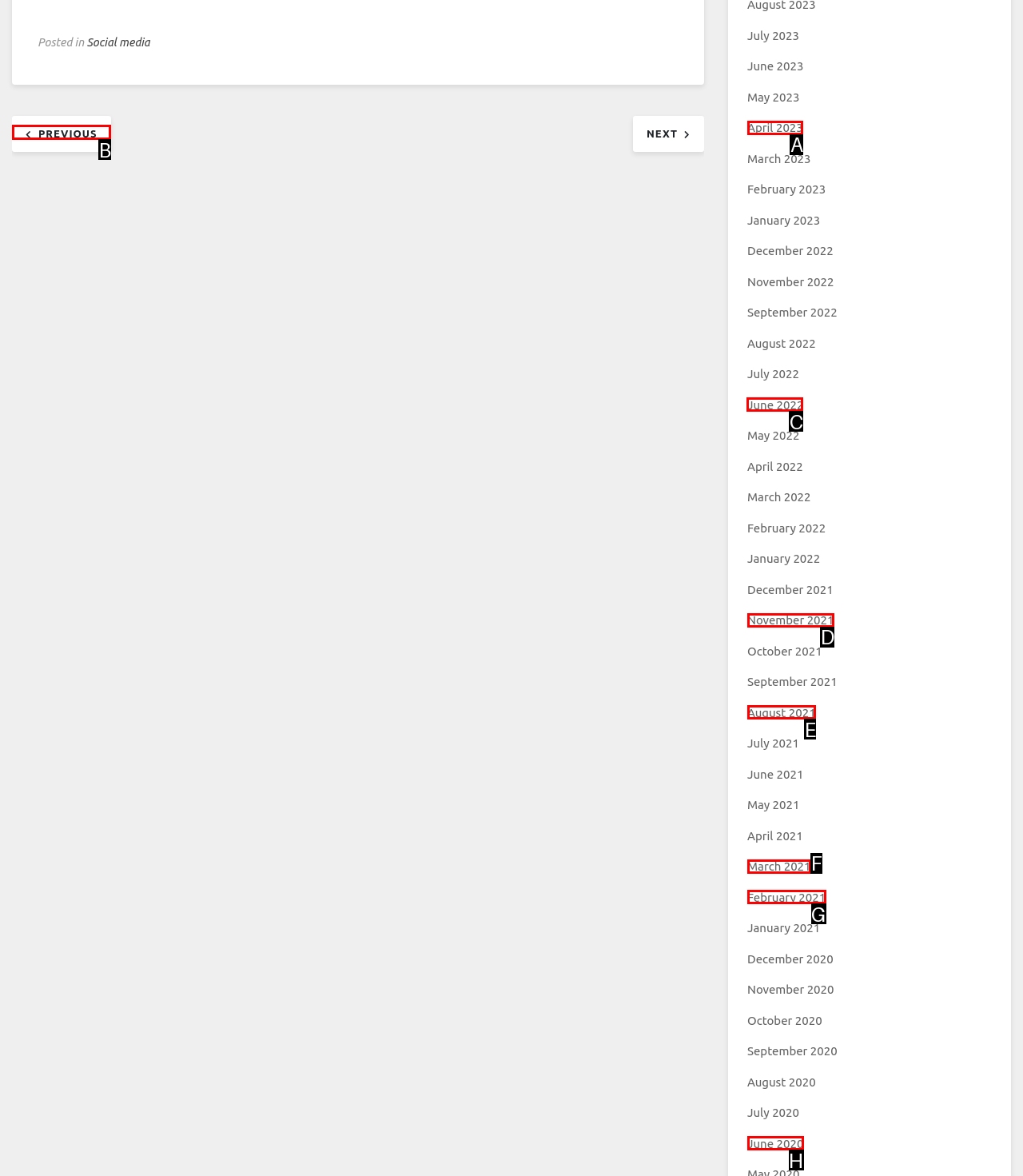Identify the appropriate choice to fulfill this task: check pricing
Respond with the letter corresponding to the correct option.

None